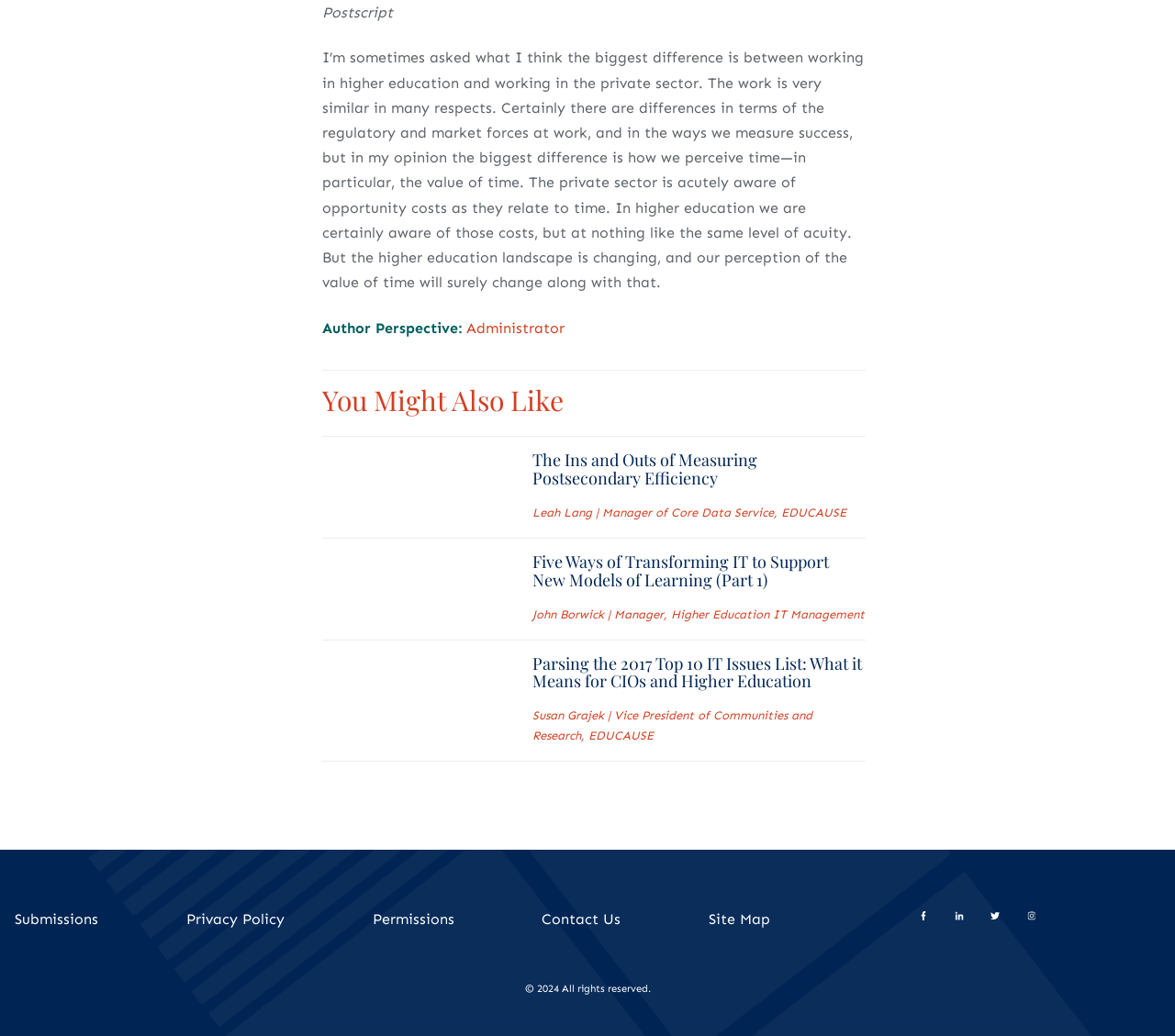What is the name of the manager of Core Data Service at EDUCAUSE?
Based on the image, give a concise answer in the form of a single word or short phrase.

Leah Lang